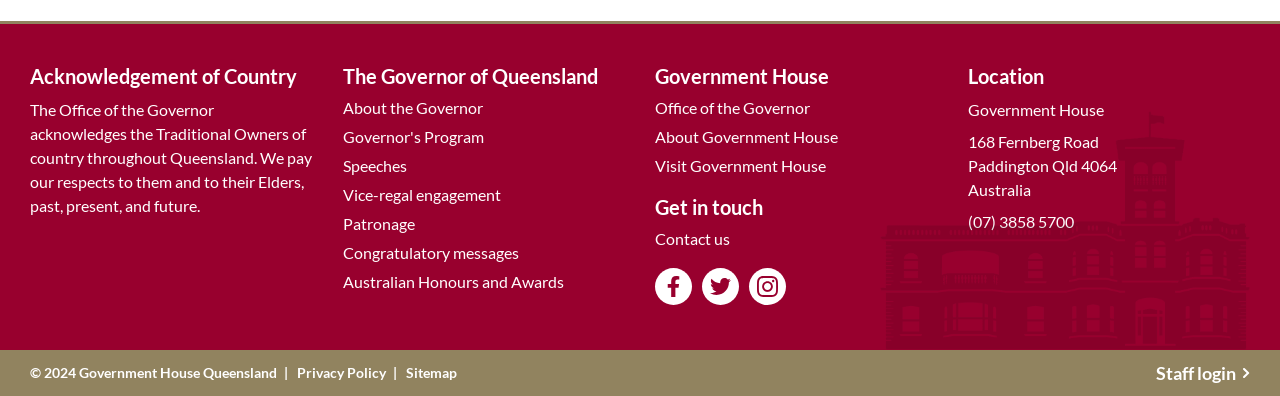Please find and report the bounding box coordinates of the element to click in order to perform the following action: "Contact the Office of the Governor". The coordinates should be expressed as four float numbers between 0 and 1, in the format [left, top, right, bottom].

[0.512, 0.566, 0.57, 0.639]